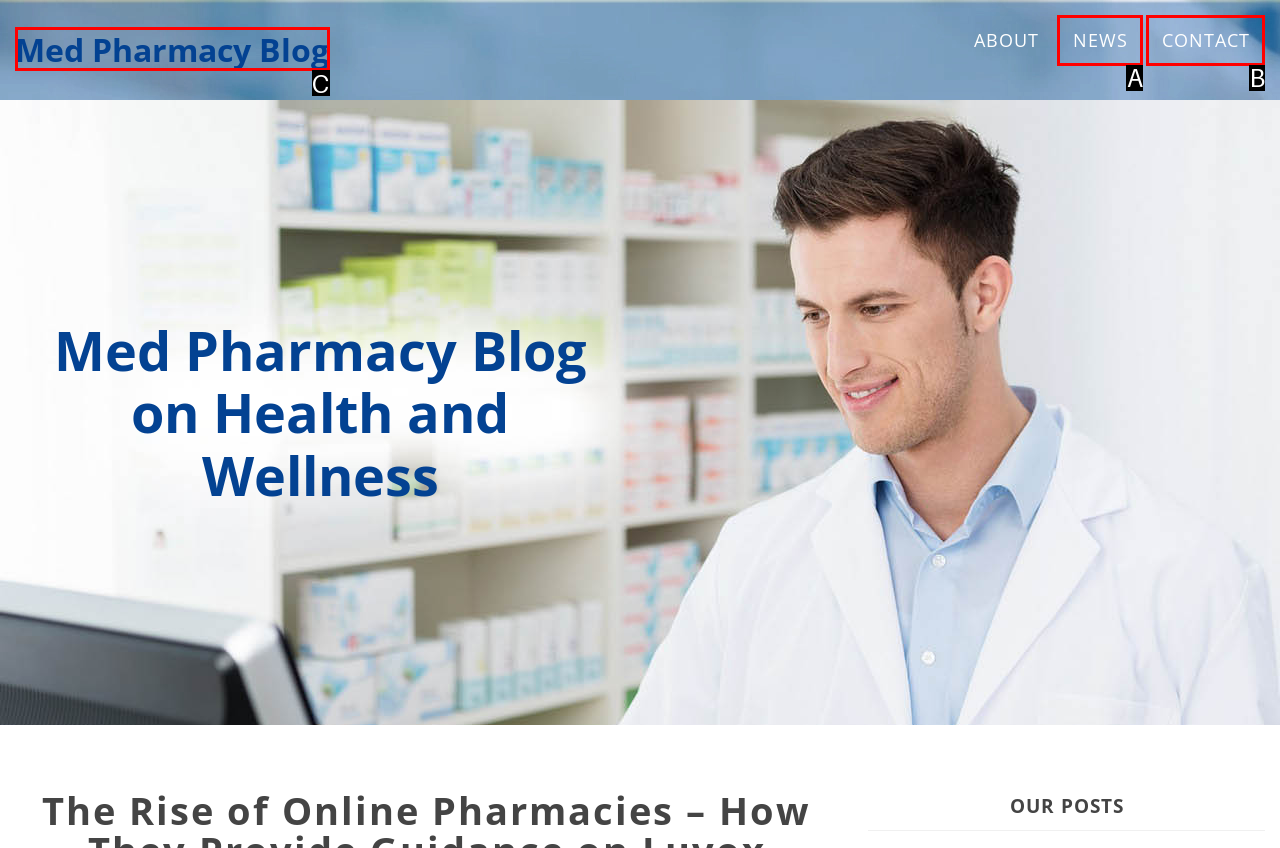Identify which option matches the following description: Med Pharmacy Blog
Answer by giving the letter of the correct option directly.

C